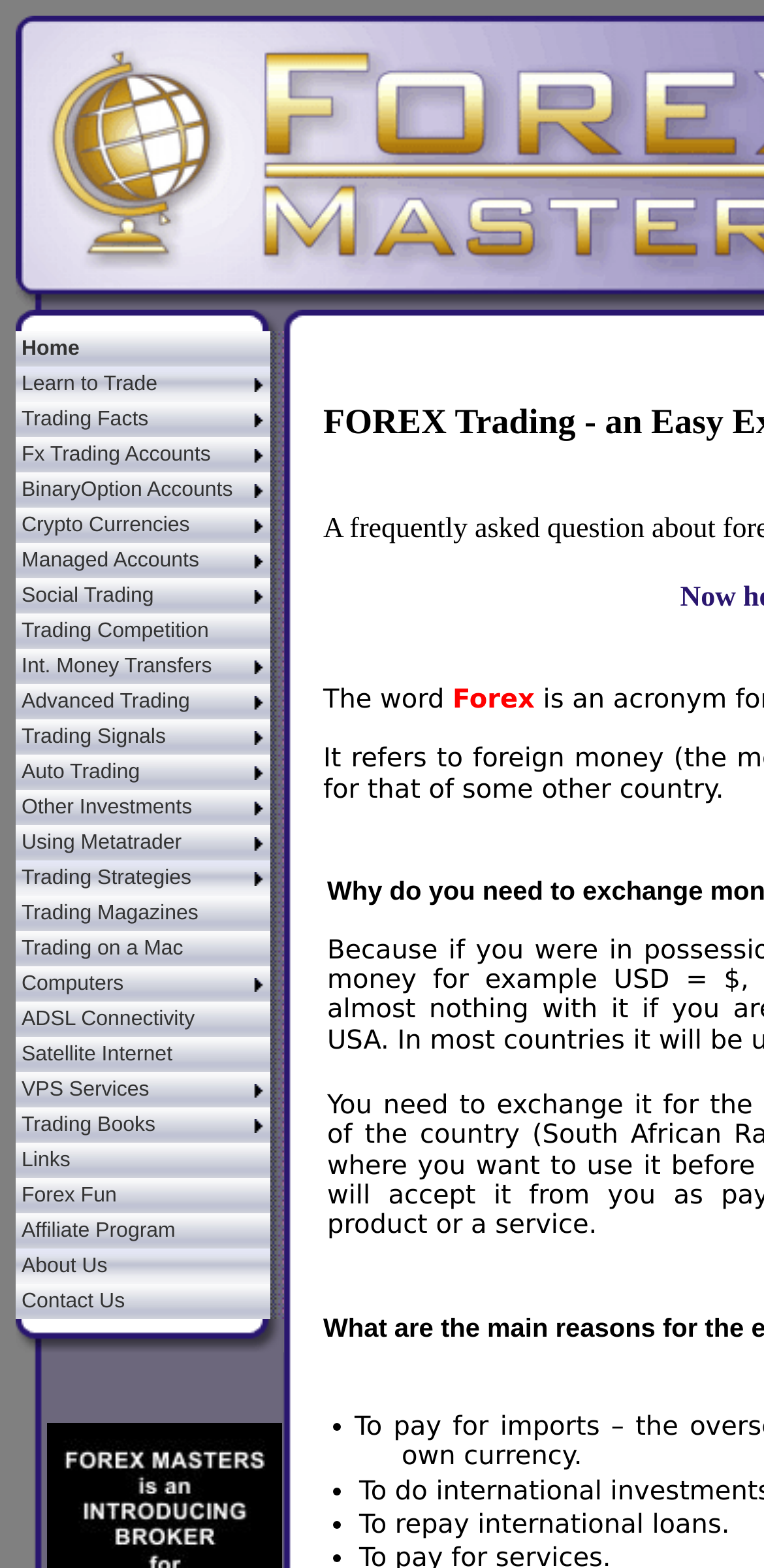Respond to the question below with a single word or phrase:
How many navigation links are on the webpage?

7